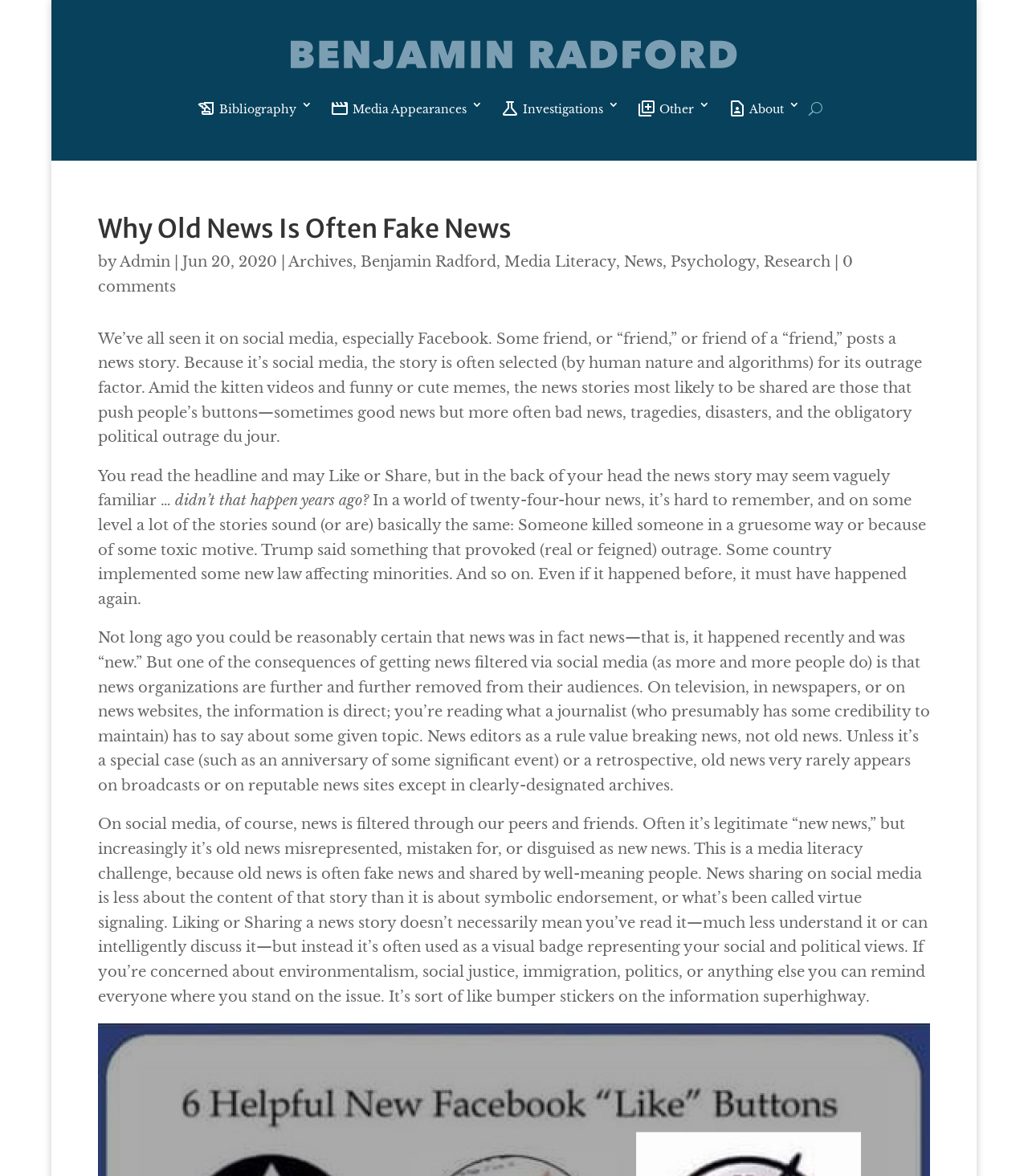Find the bounding box of the web element that fits this description: "Research".

[0.743, 0.215, 0.807, 0.23]